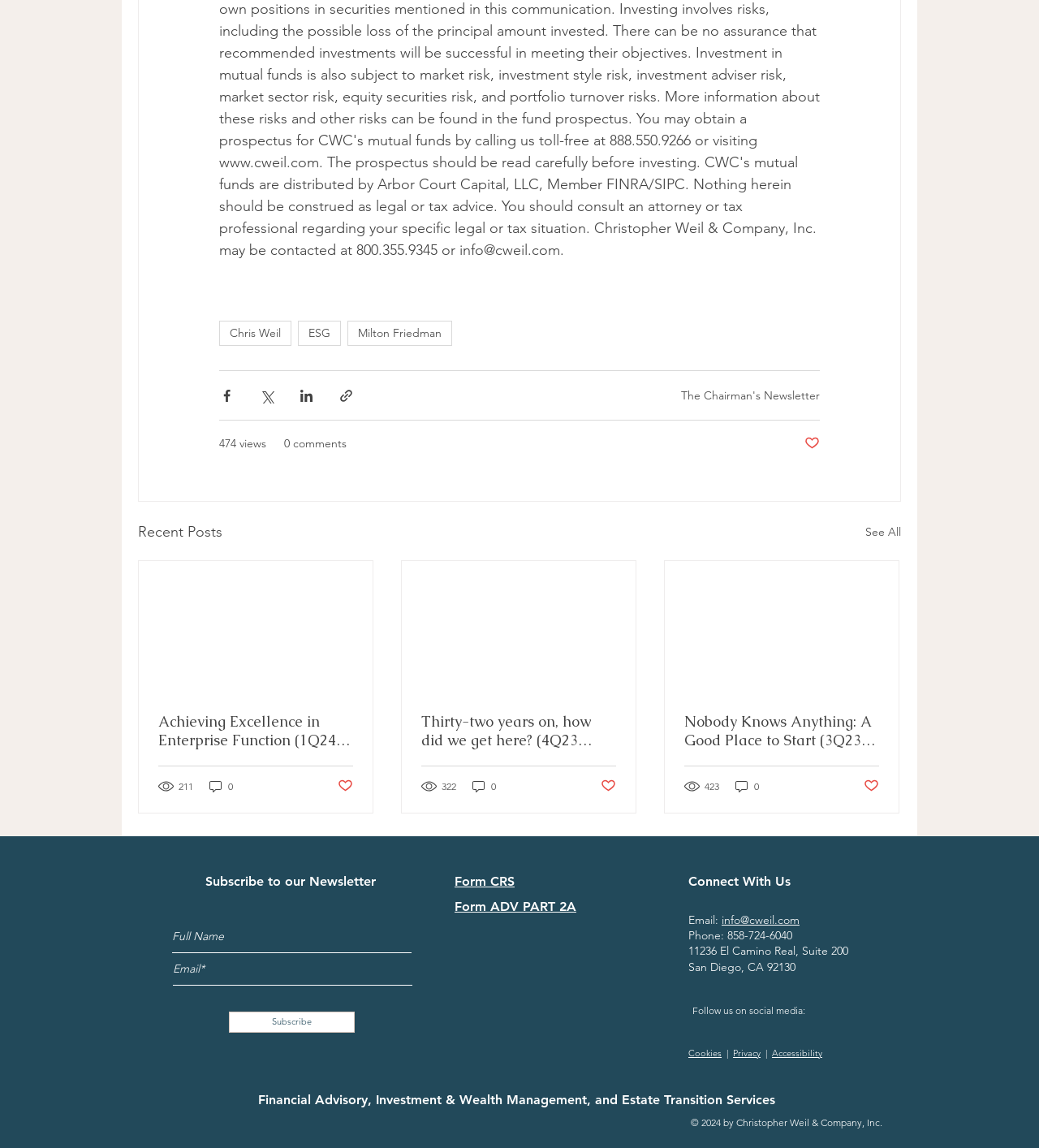Pinpoint the bounding box coordinates of the clickable area necessary to execute the following instruction: "Click the 'Subscribe' button". The coordinates should be given as four float numbers between 0 and 1, namely [left, top, right, bottom].

[0.22, 0.881, 0.341, 0.9]